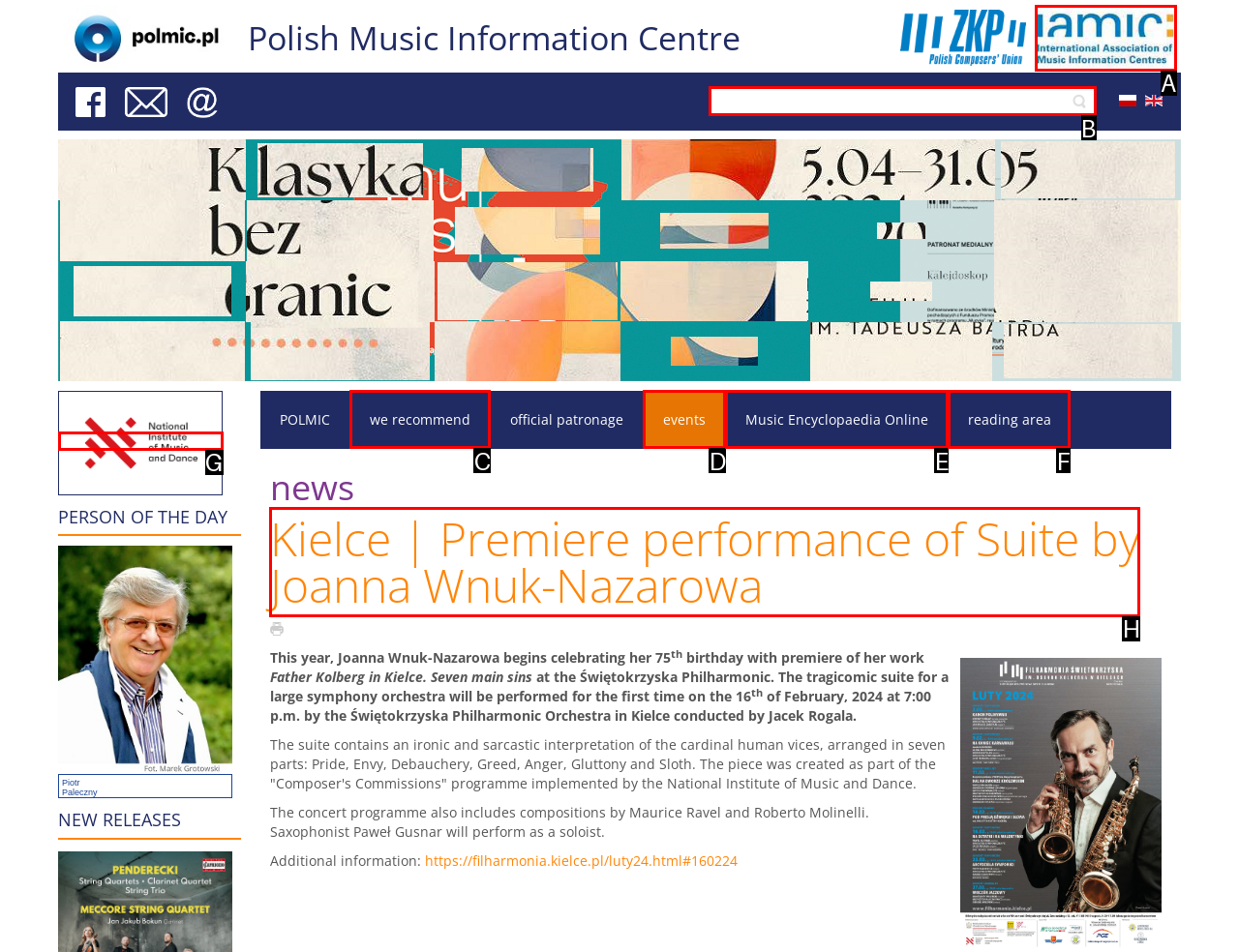Select the letter of the UI element that best matches: reading area
Answer with the letter of the correct option directly.

F